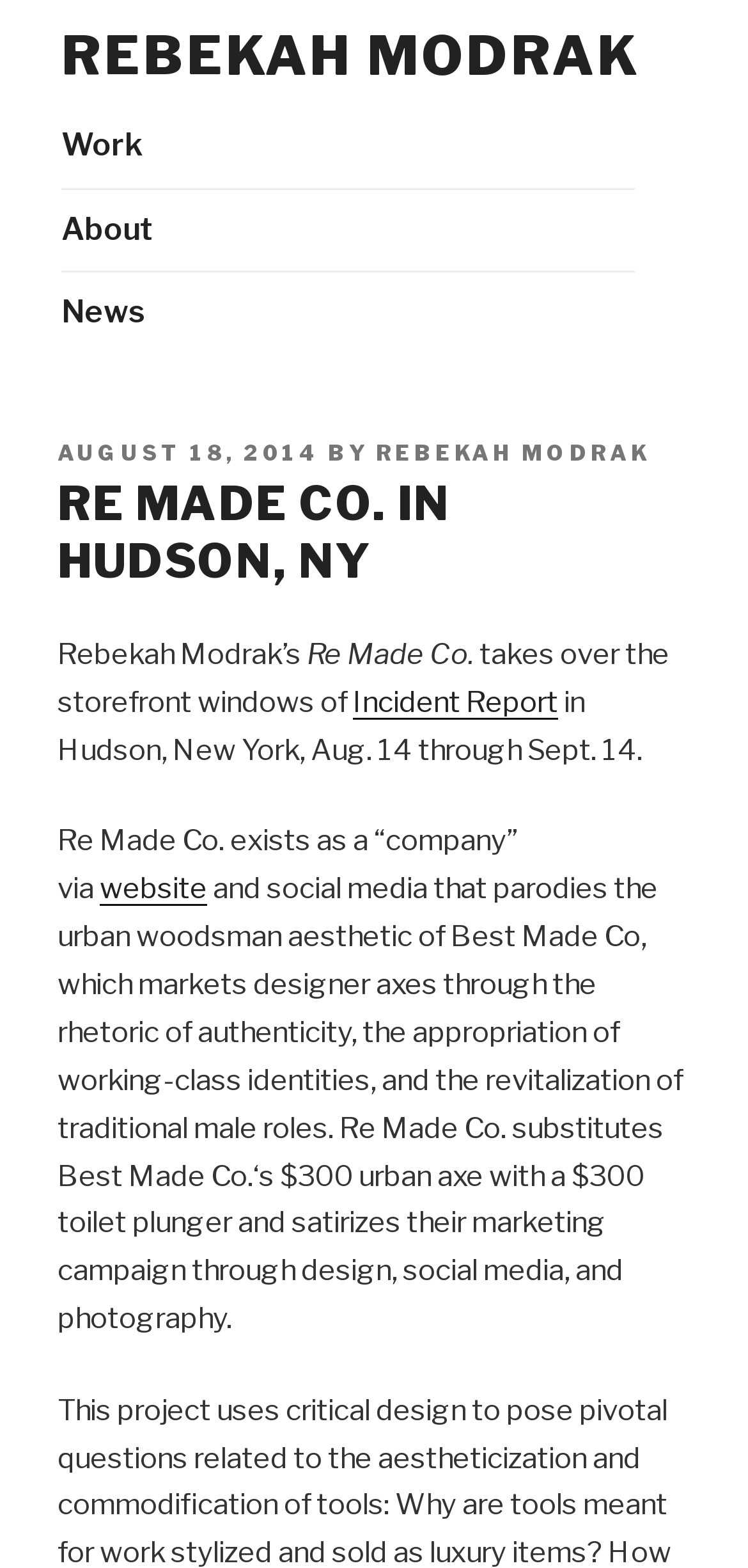Detail the various sections and features of the webpage.

The webpage is about Rebekah Modrak's project, Re Made Co., which is a parody of Best Made Co., a company that sells designer axes. At the top of the page, there is a large heading with Rebekah Modrak's name, followed by three links to different sections of the website: Work, About, and News.

Below the heading, there is a section with a header that contains a news article. The article's title is "Re Made Co. in Hudson, NY" and it is dated August 18, 2014. The article starts with a brief introduction, followed by a link to "Incident Report" and then a description of the project. The project is described as a parody of Best Made Co., where a $300 toilet plunger is used instead of a $300 urban axe. The description is accompanied by a link to the project's website.

The article is divided into several paragraphs, with the text flowing from top to bottom and left to right. There are no images on the page. The overall layout is simple, with clear headings and concise text.